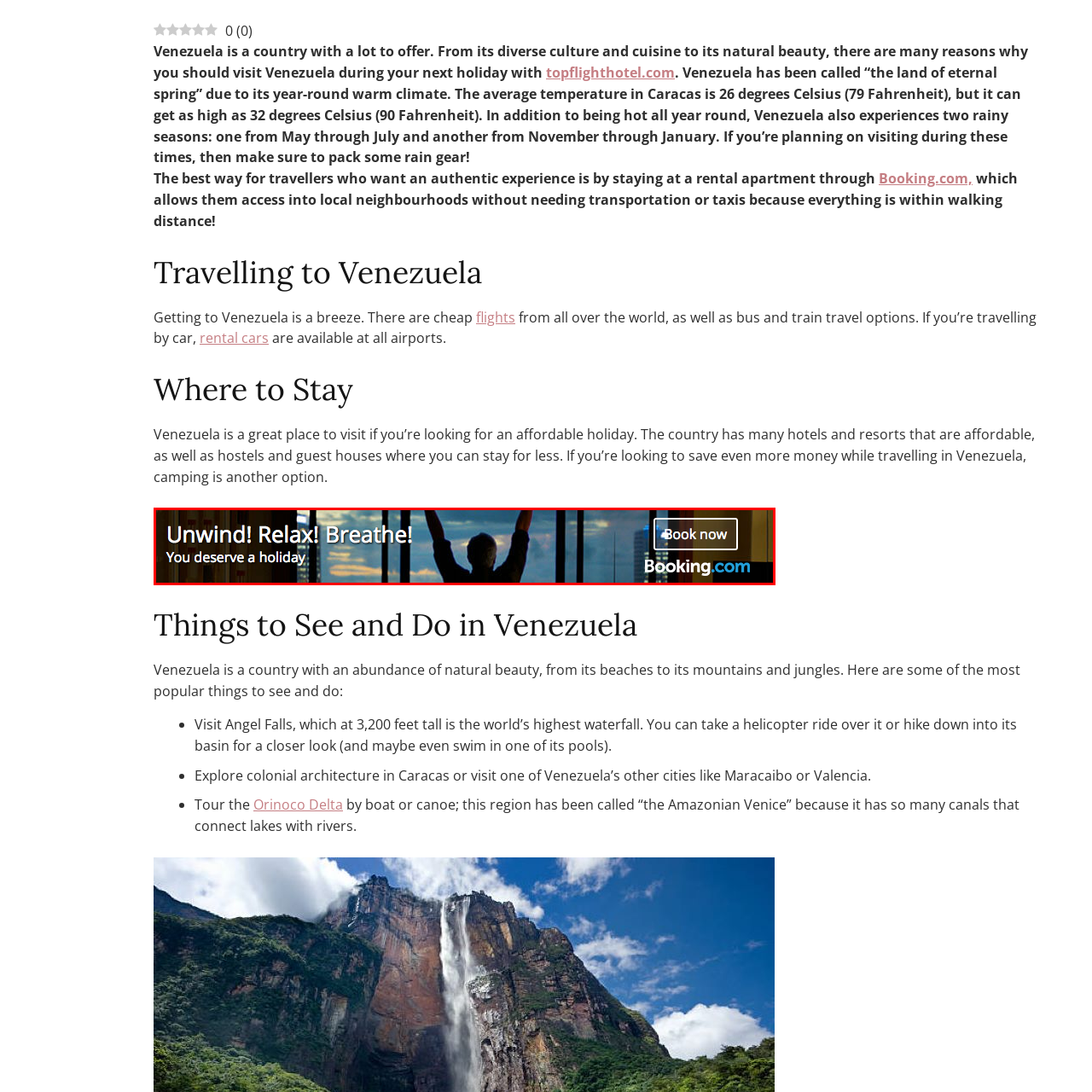Analyze the picture enclosed by the red bounding box and provide a single-word or phrase answer to this question:
What is the purpose of the advertisement?

To book a getaway